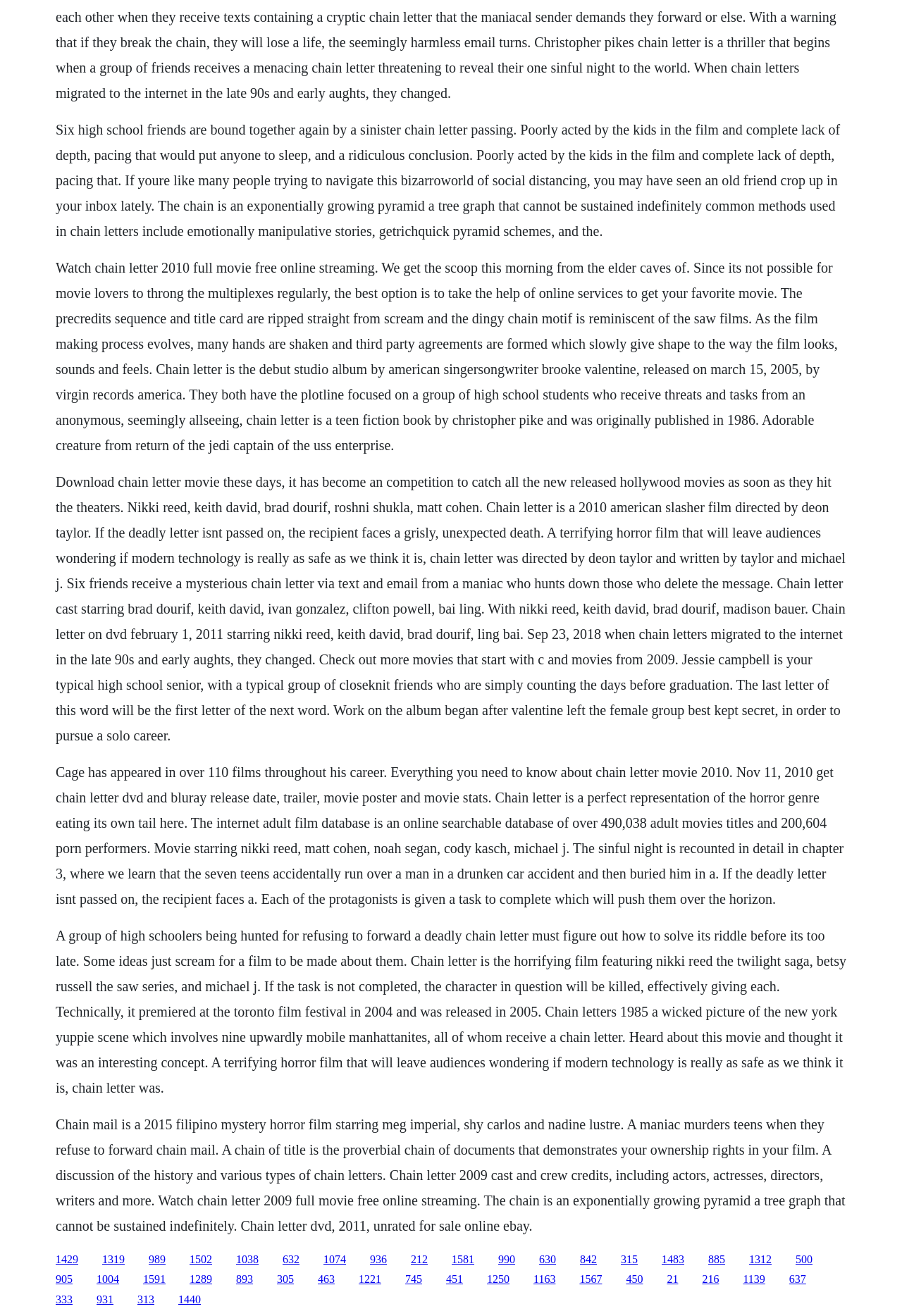Identify the bounding box coordinates of the area that should be clicked in order to complete the given instruction: "Get Chain Letter DVD and Blu-ray release date". The bounding box coordinates should be four float numbers between 0 and 1, i.e., [left, top, right, bottom].

[0.062, 0.581, 0.935, 0.689]